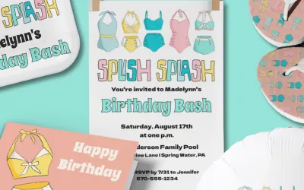What is the date of the pool party?
Look at the image and answer the question with a single word or phrase.

Saturday, August 17th